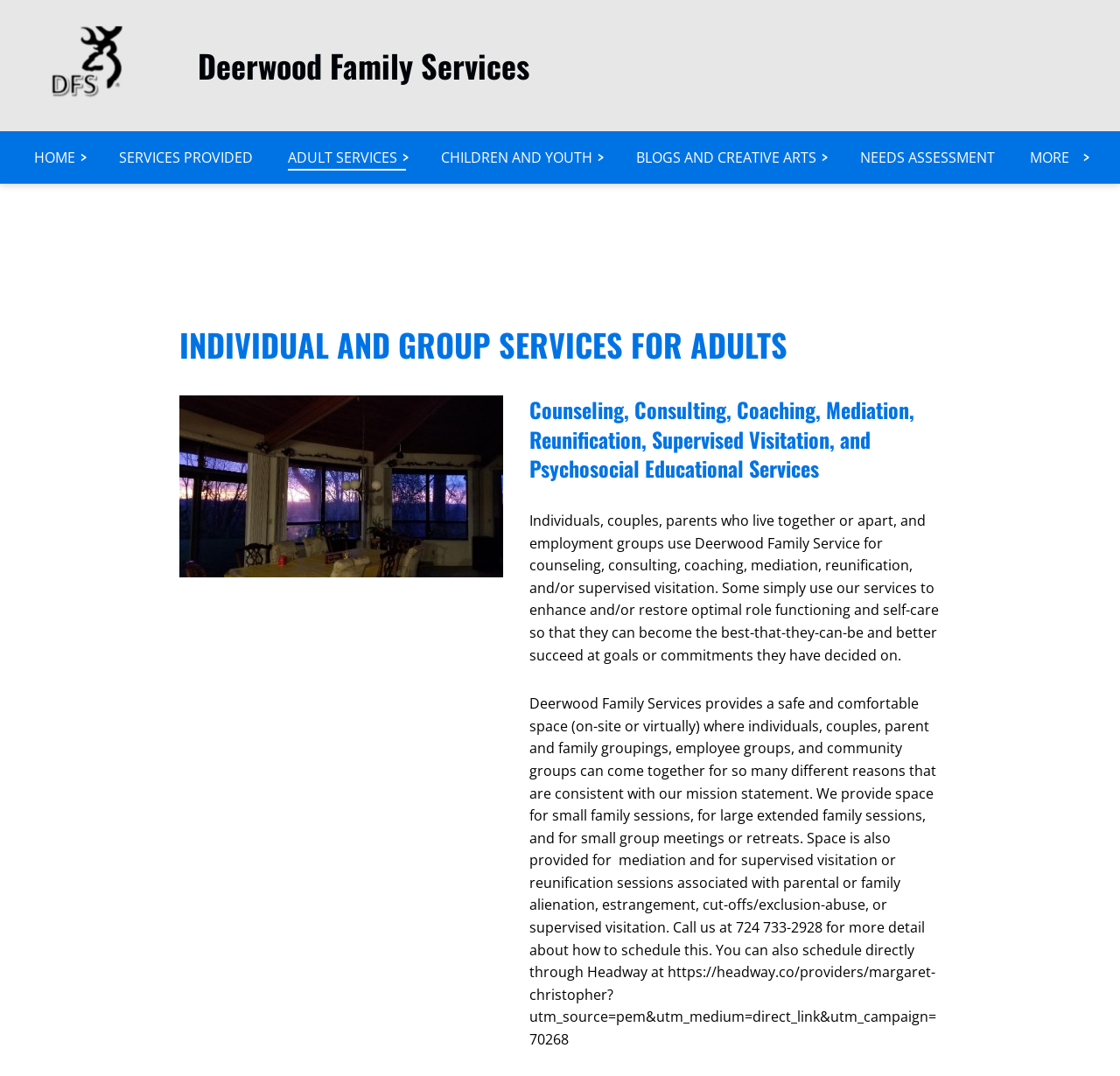Please specify the coordinates of the bounding box for the element that should be clicked to carry out this instruction: "Read about individual and group services for adults". The coordinates must be four float numbers between 0 and 1, formatted as [left, top, right, bottom].

[0.16, 0.289, 0.84, 0.343]